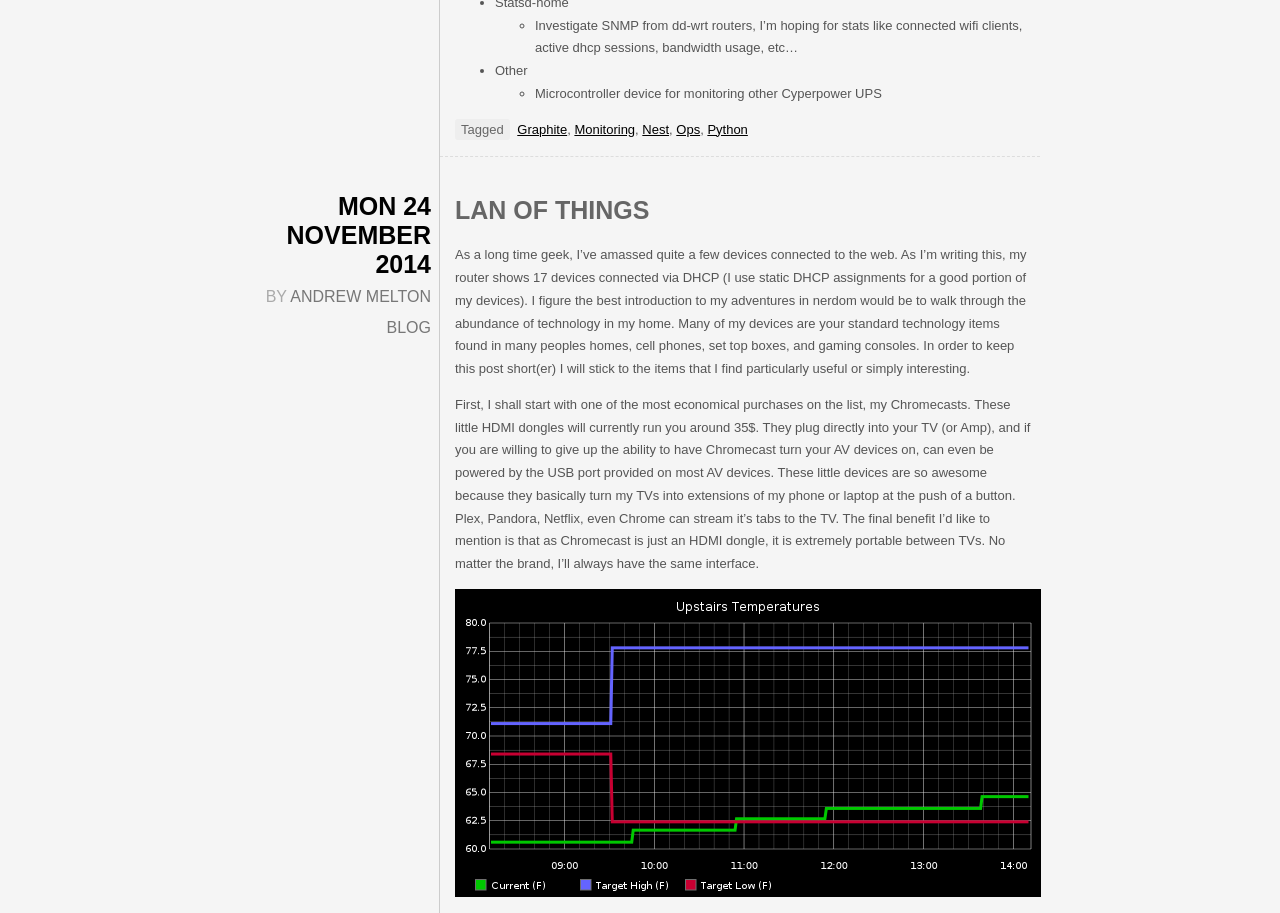Please provide the bounding box coordinates for the element that needs to be clicked to perform the instruction: "Click on the 'Graphite' link". The coordinates must consist of four float numbers between 0 and 1, formatted as [left, top, right, bottom].

[0.404, 0.133, 0.443, 0.15]